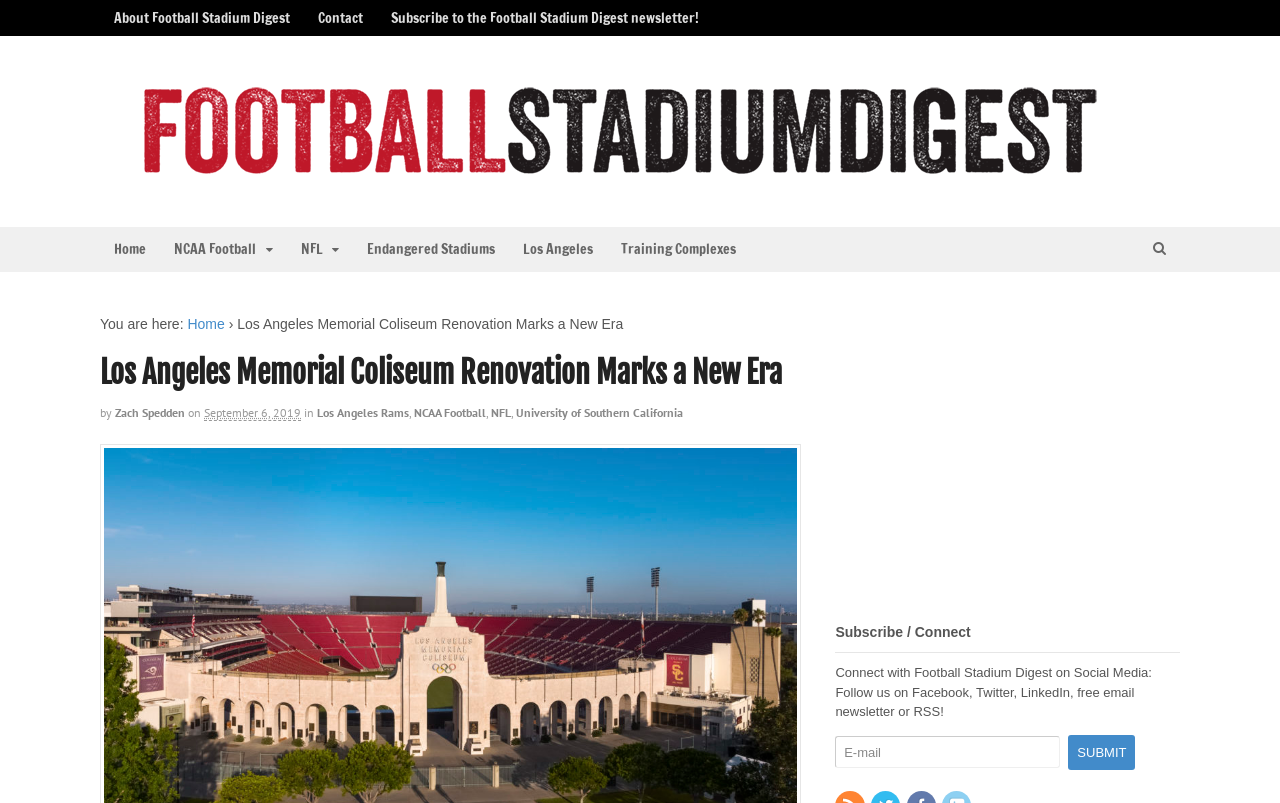Identify and provide the main heading of the webpage.

Los Angeles Memorial Coliseum Renovation Marks a New Era